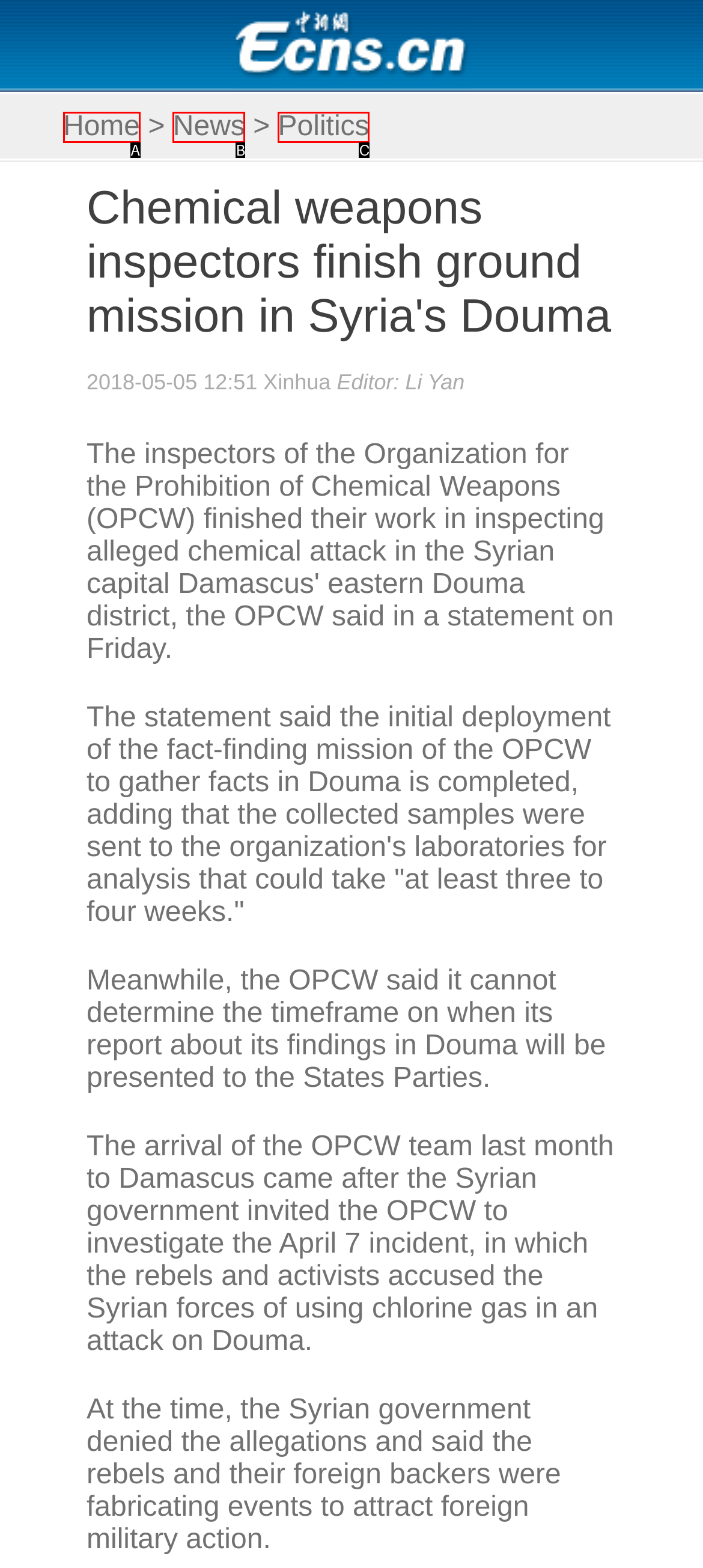Find the option that fits the given description: News
Answer with the letter representing the correct choice directly.

B